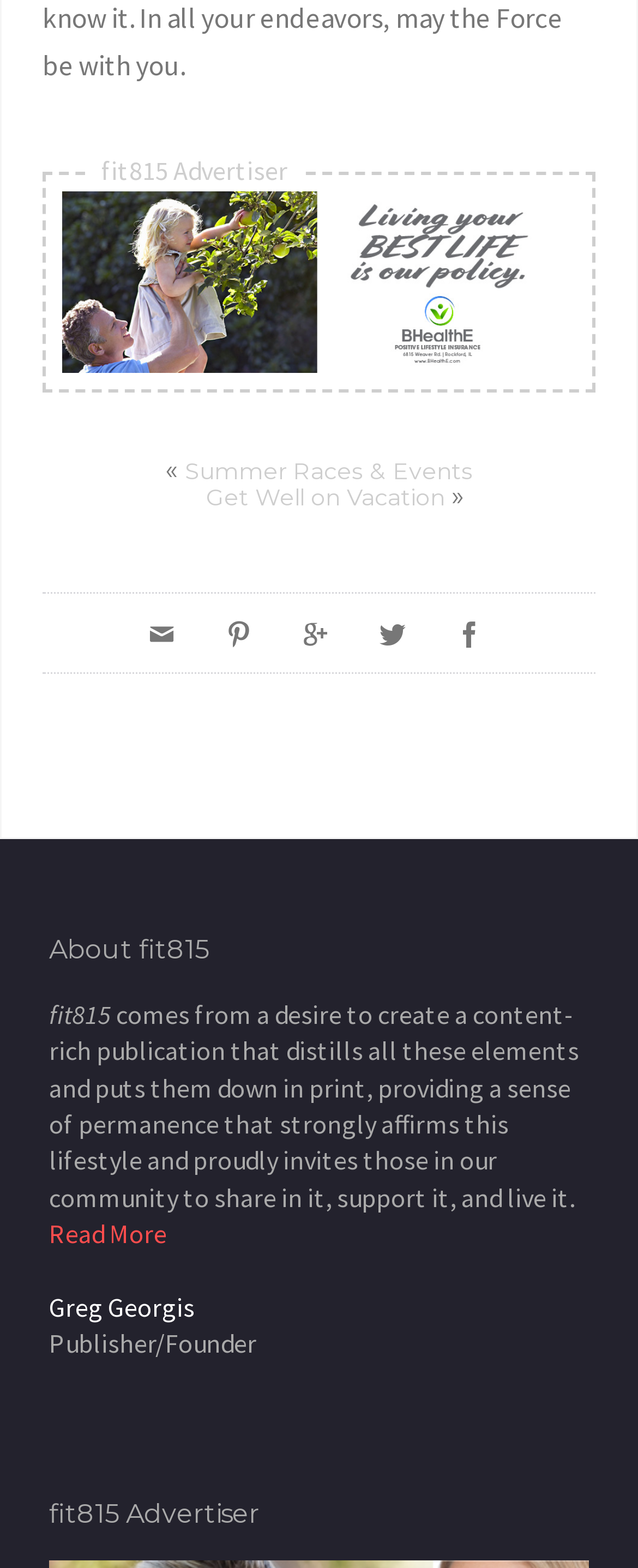Please respond in a single word or phrase: 
What is the purpose of fit815?

To create a content-rich publication